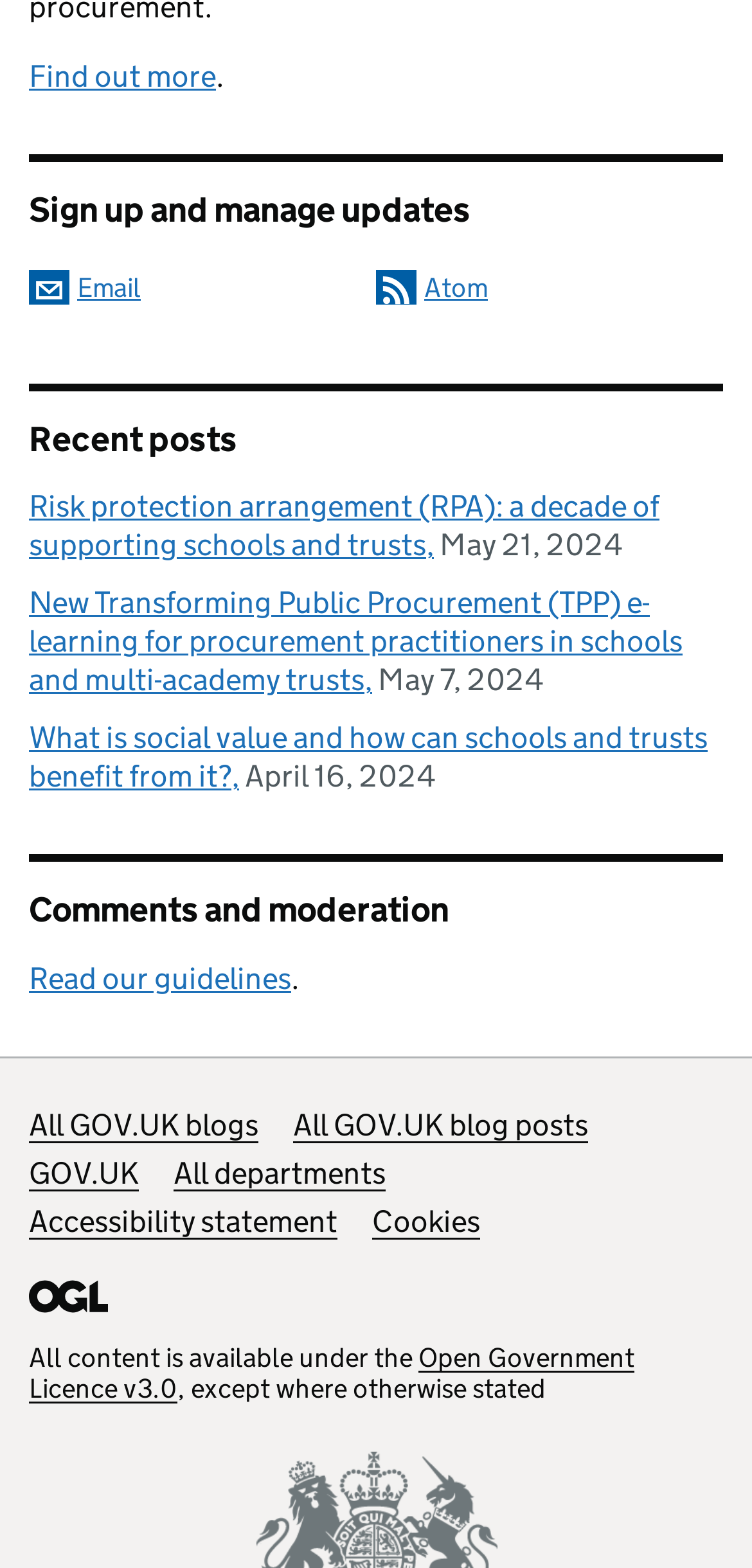Locate the bounding box coordinates of the clickable part needed for the task: "Find out more".

[0.038, 0.037, 0.287, 0.06]